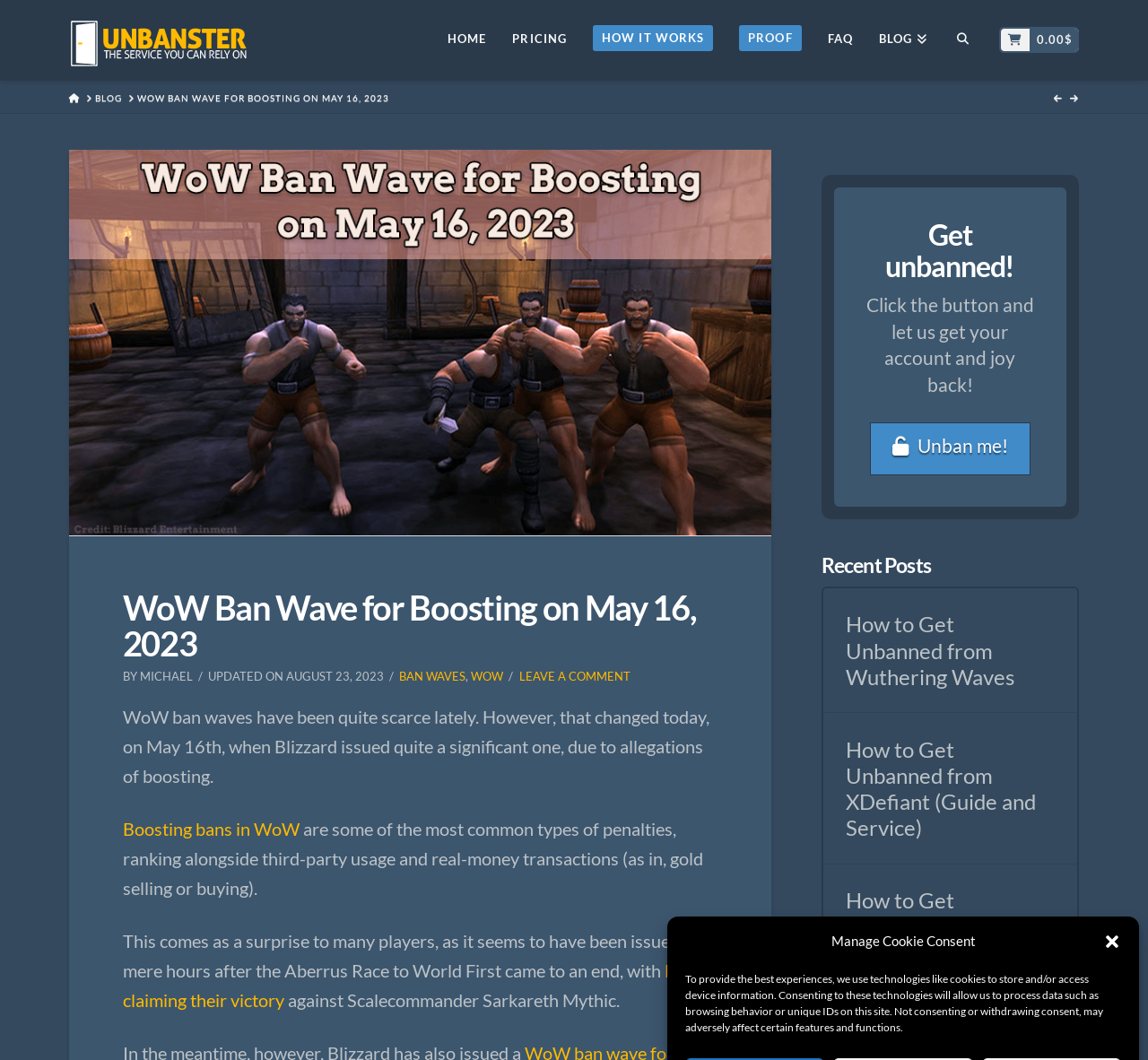Can you find and provide the title of the webpage?

WoW Ban Wave for Boosting on May 16, 2023